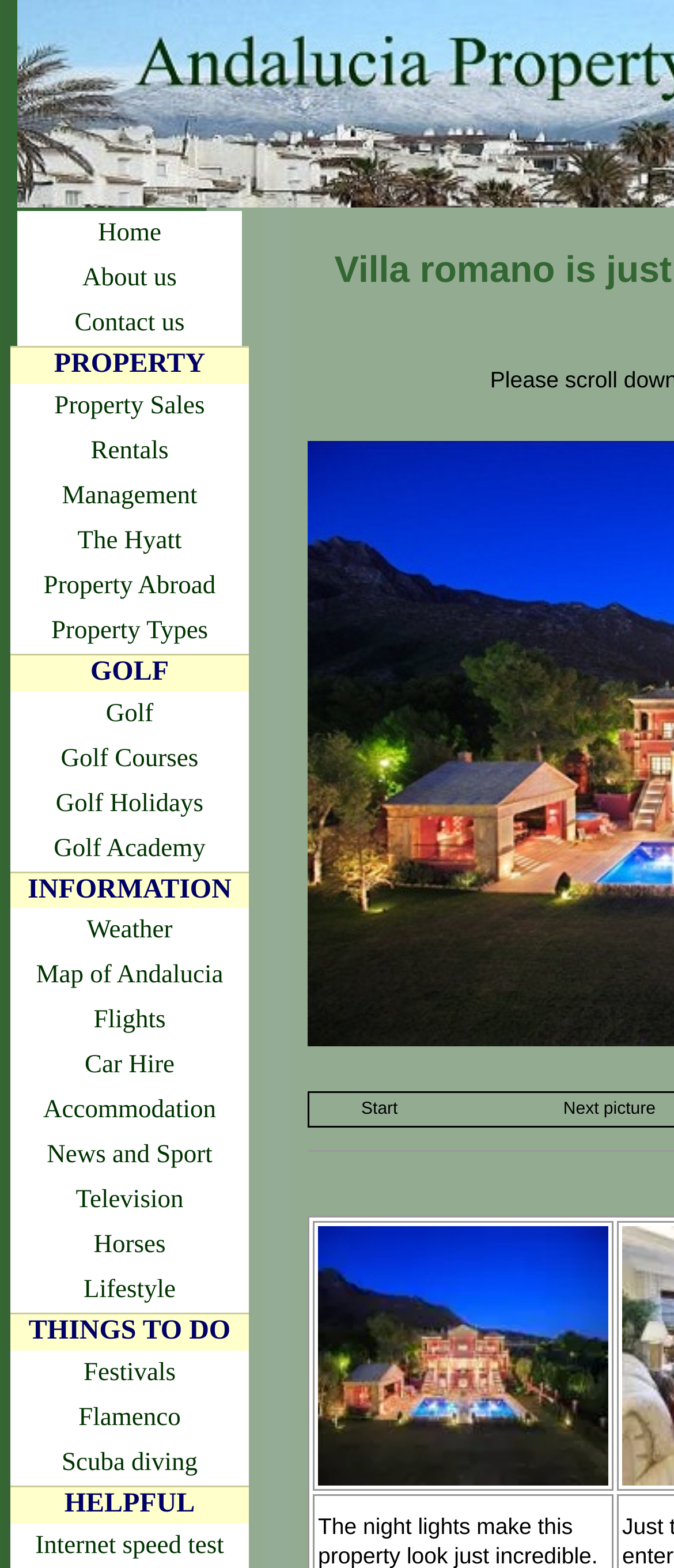Please identify the bounding box coordinates of the clickable region that I should interact with to perform the following instruction: "View Property Sales". The coordinates should be expressed as four float numbers between 0 and 1, i.e., [left, top, right, bottom].

[0.015, 0.245, 0.369, 0.273]